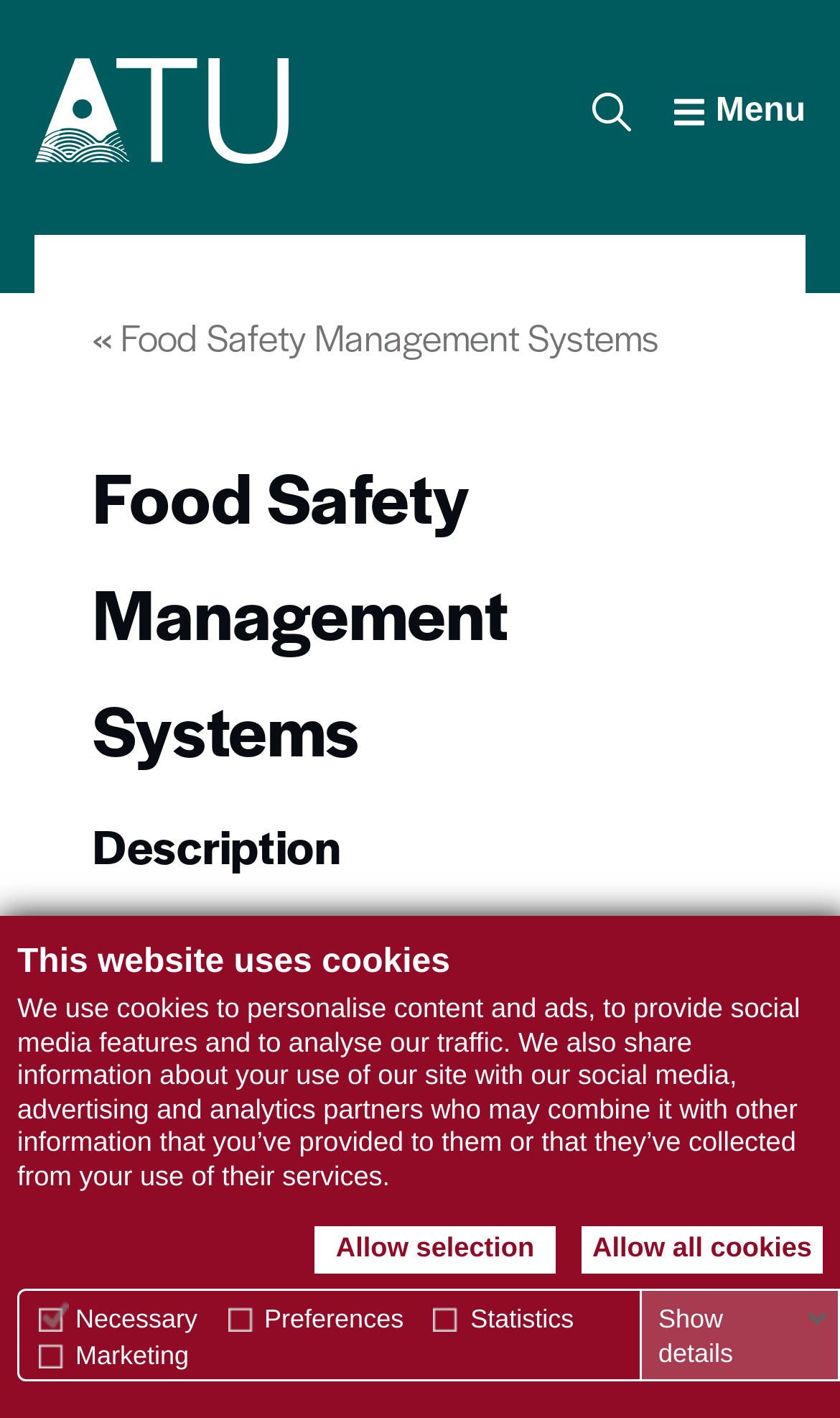Please identify the webpage's heading and generate its text content.

Food Safety Management Systems